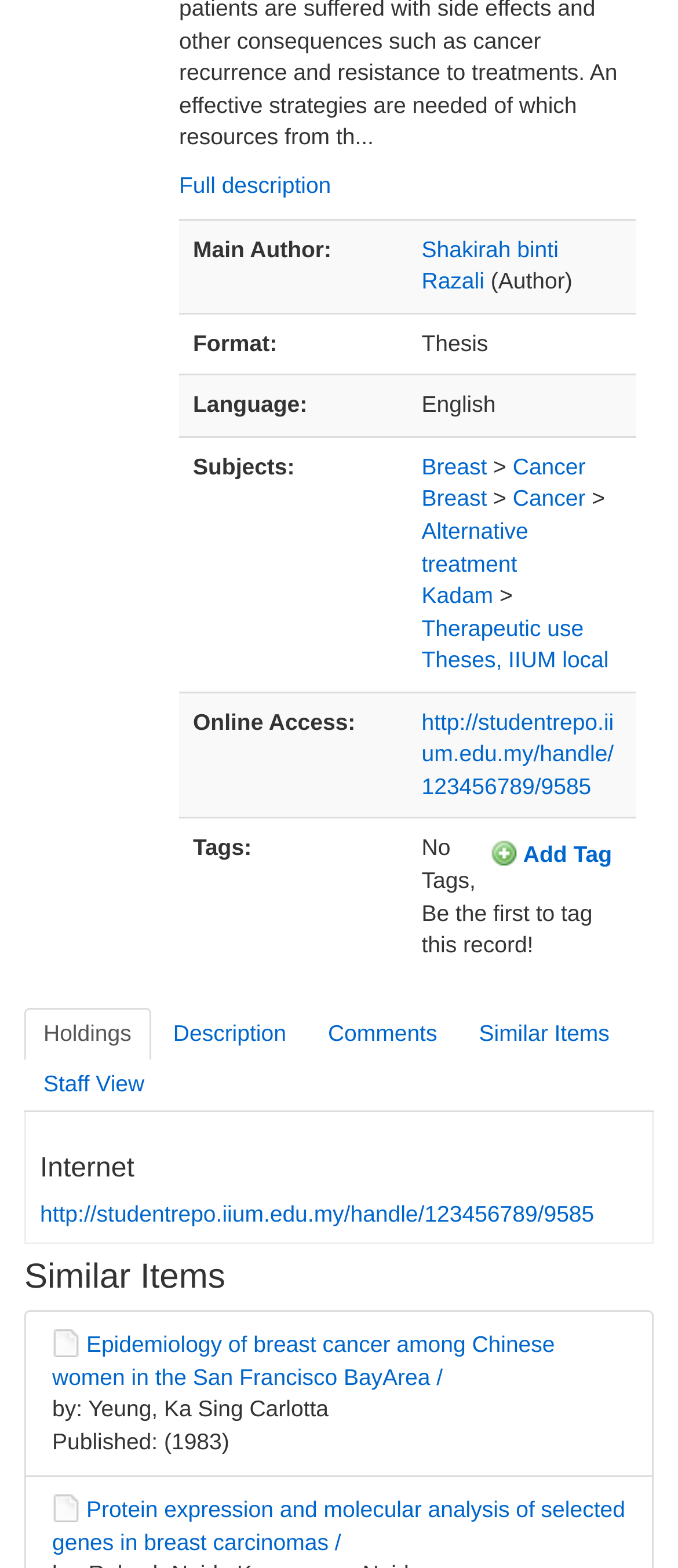Can you give a detailed response to the following question using the information from the image? How many links are under the 'Subjects:' rowheader?

Under the 'Subjects:' rowheader, there are 7 links: 'Breast', 'Cancer', 'Breast', 'Cancer', 'Alternative treatment', 'Kadam', and 'Therapeutic use'.